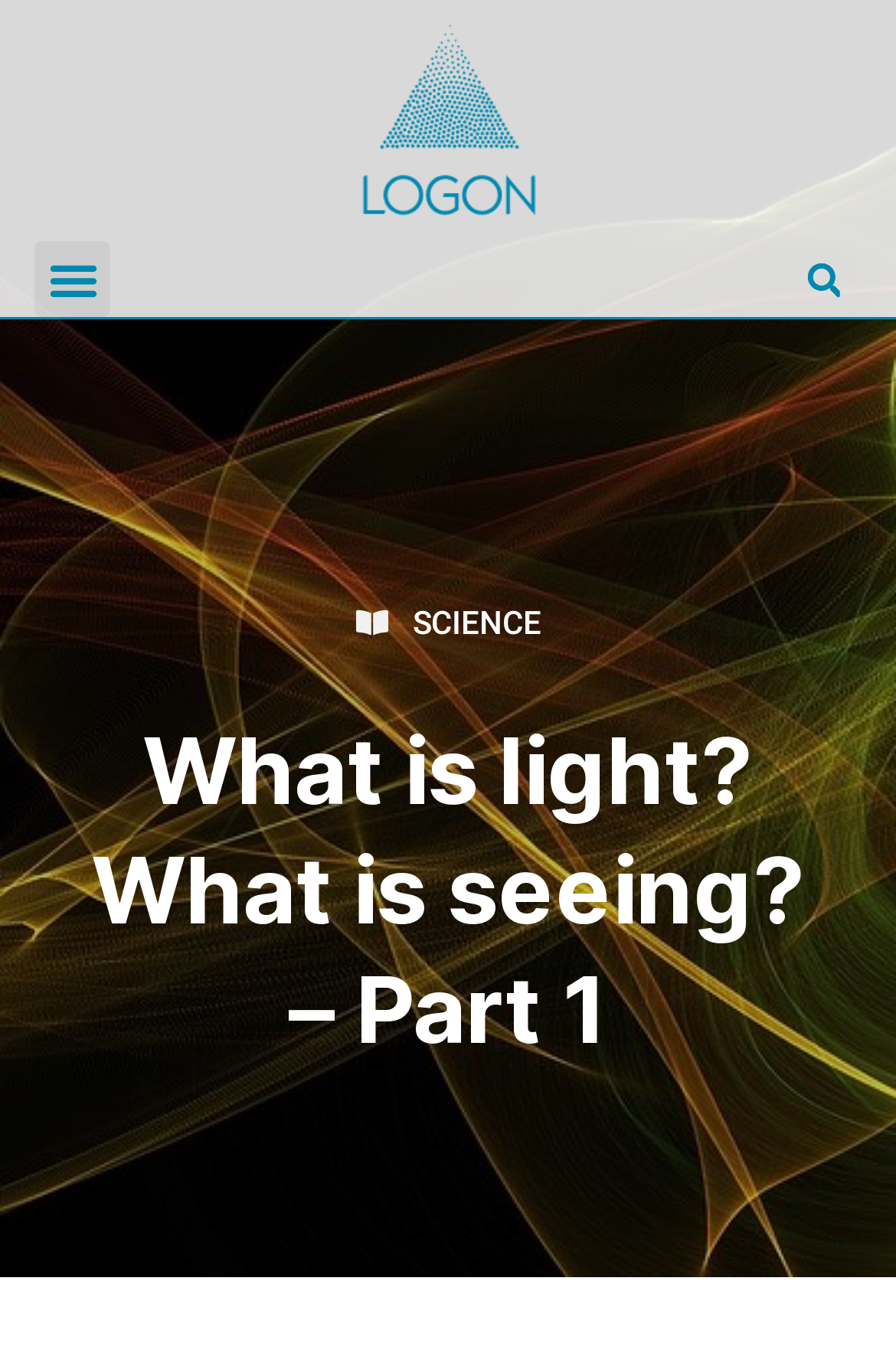What is the position of the image relative to the link?
Using the information from the image, give a concise answer in one word or a short phrase.

To the right